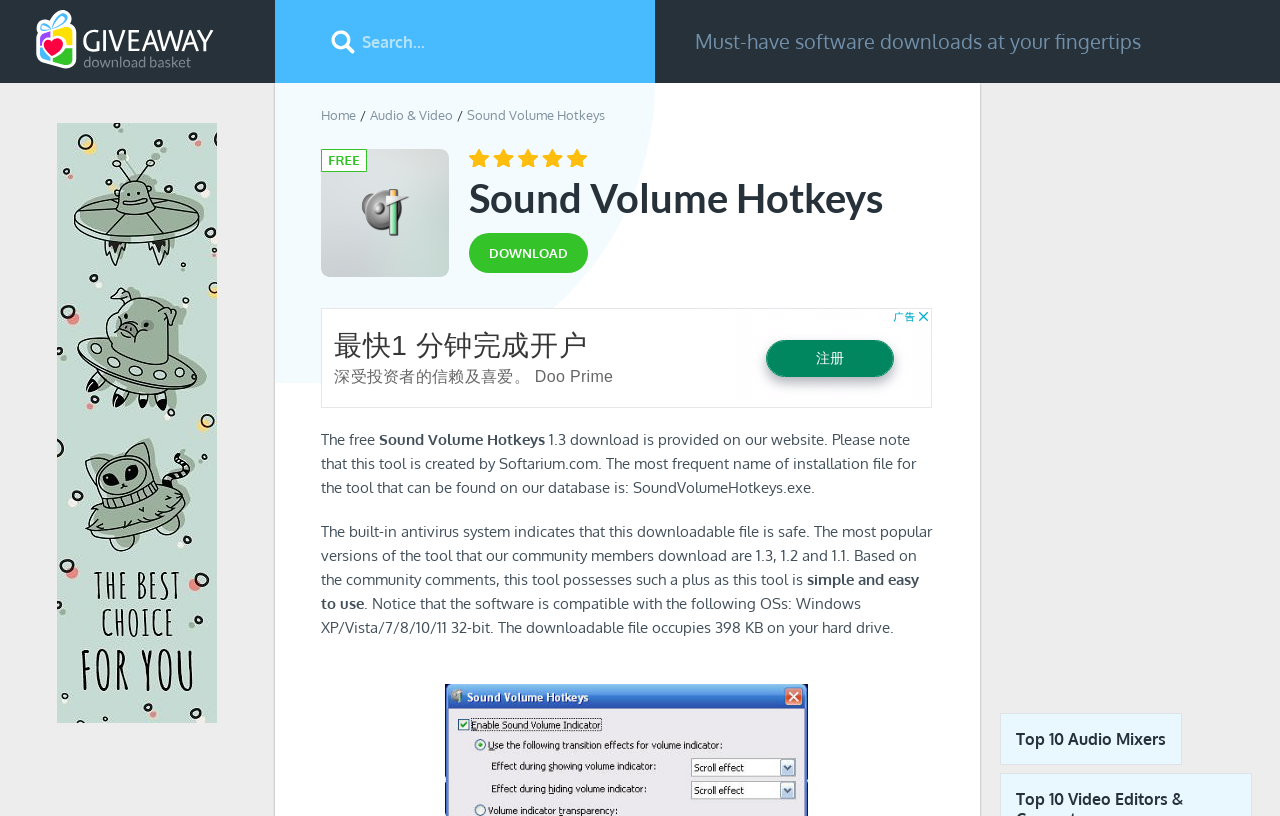Bounding box coordinates are given in the format (top-left x, top-left y, bottom-right x, bottom-right y). All values should be floating point numbers between 0 and 1. Provide the bounding box coordinate for the UI element described as: Home

[0.251, 0.131, 0.278, 0.151]